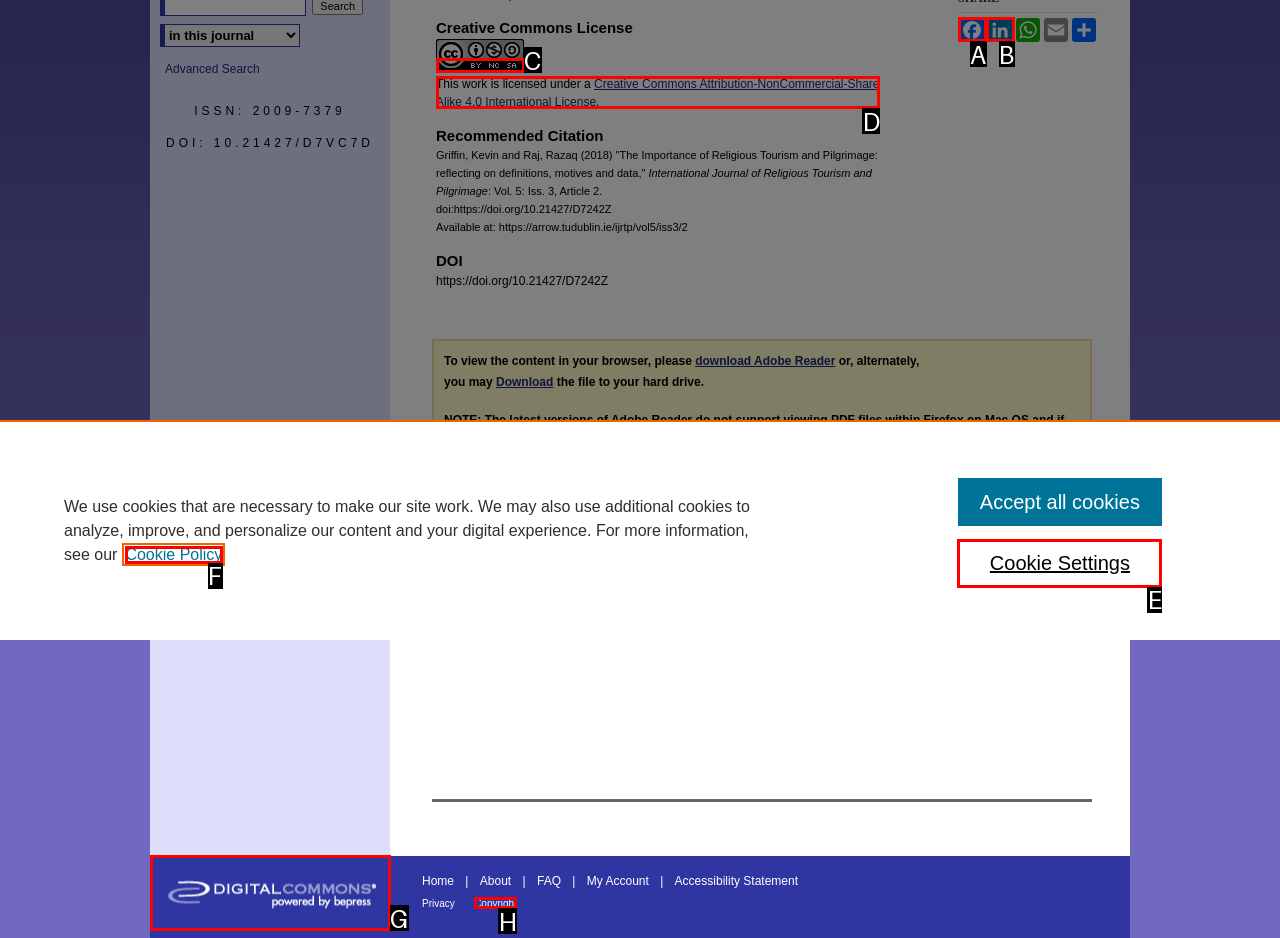Refer to the description: Cookie Settings and choose the option that best fits. Provide the letter of that option directly from the options.

E